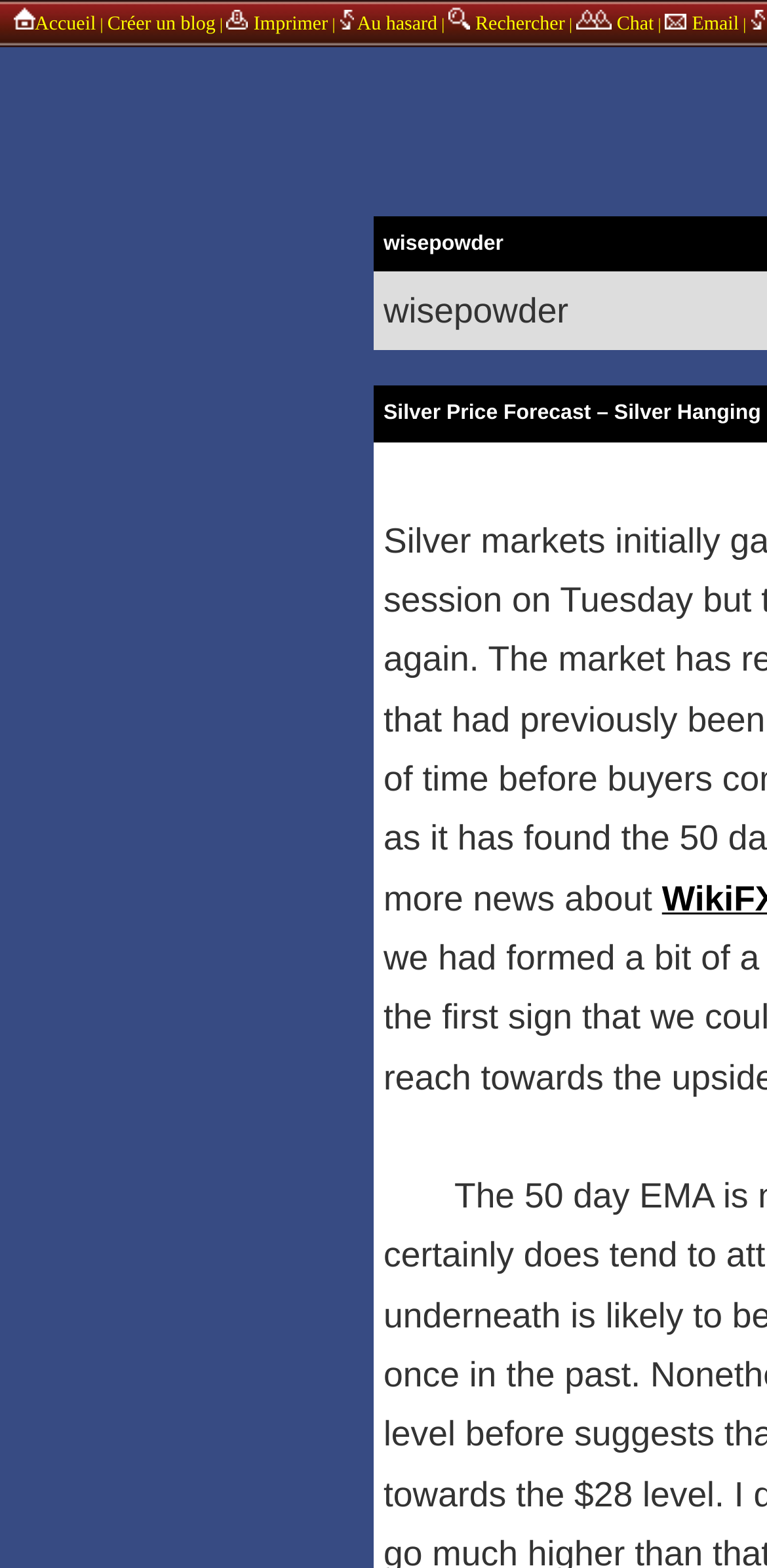Respond to the question below with a single word or phrase: What is the text next to the 'Imprimer la page' image?

Imprimer